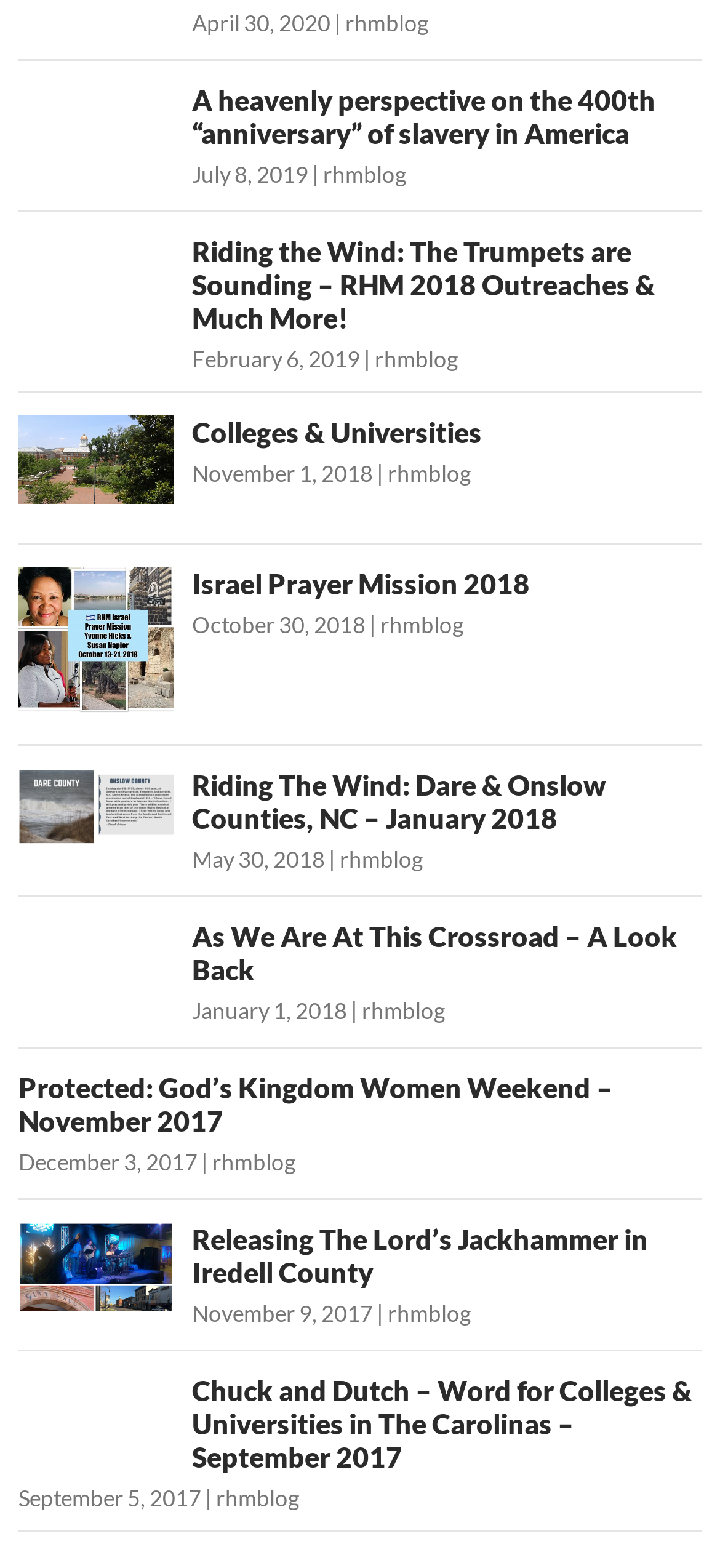Is there a link to 'rhmblog' on this webpage?
Please answer using one word or phrase, based on the screenshot.

Yes